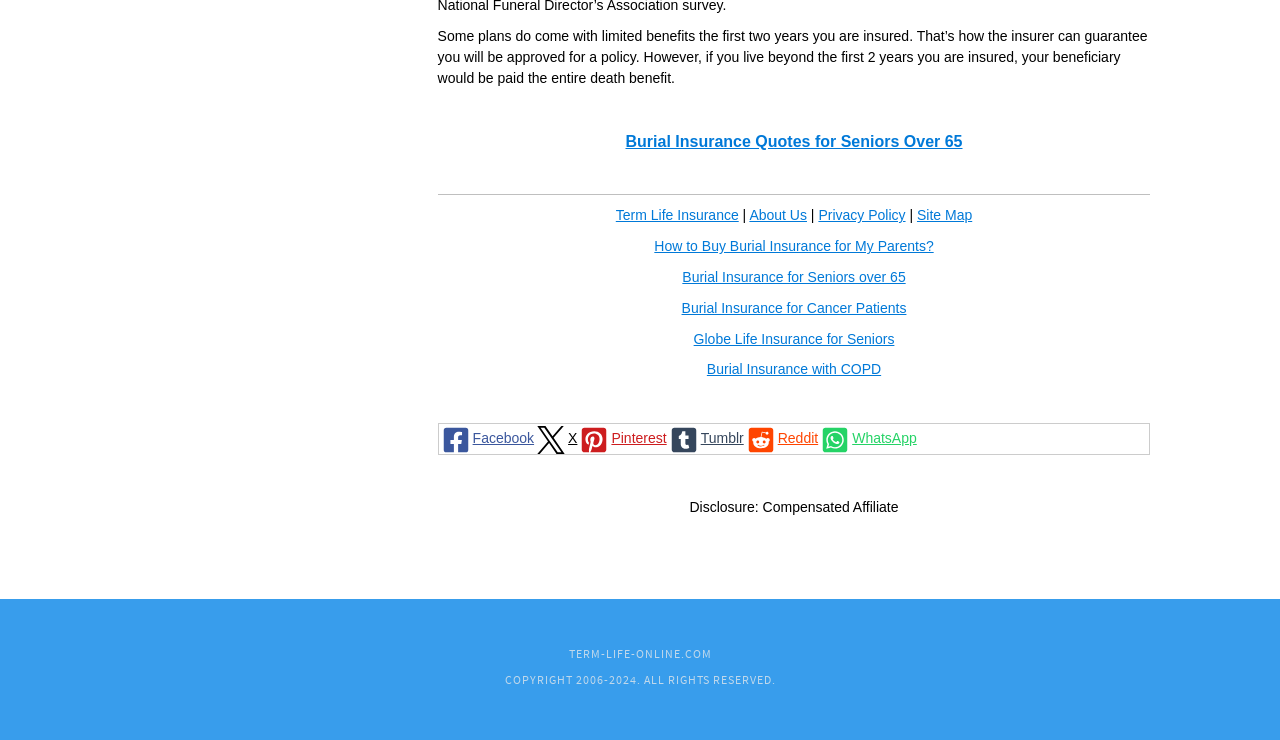Can you find the bounding box coordinates for the element to click on to achieve the instruction: "Get burial insurance quotes for seniors over 65"?

[0.489, 0.179, 0.752, 0.202]